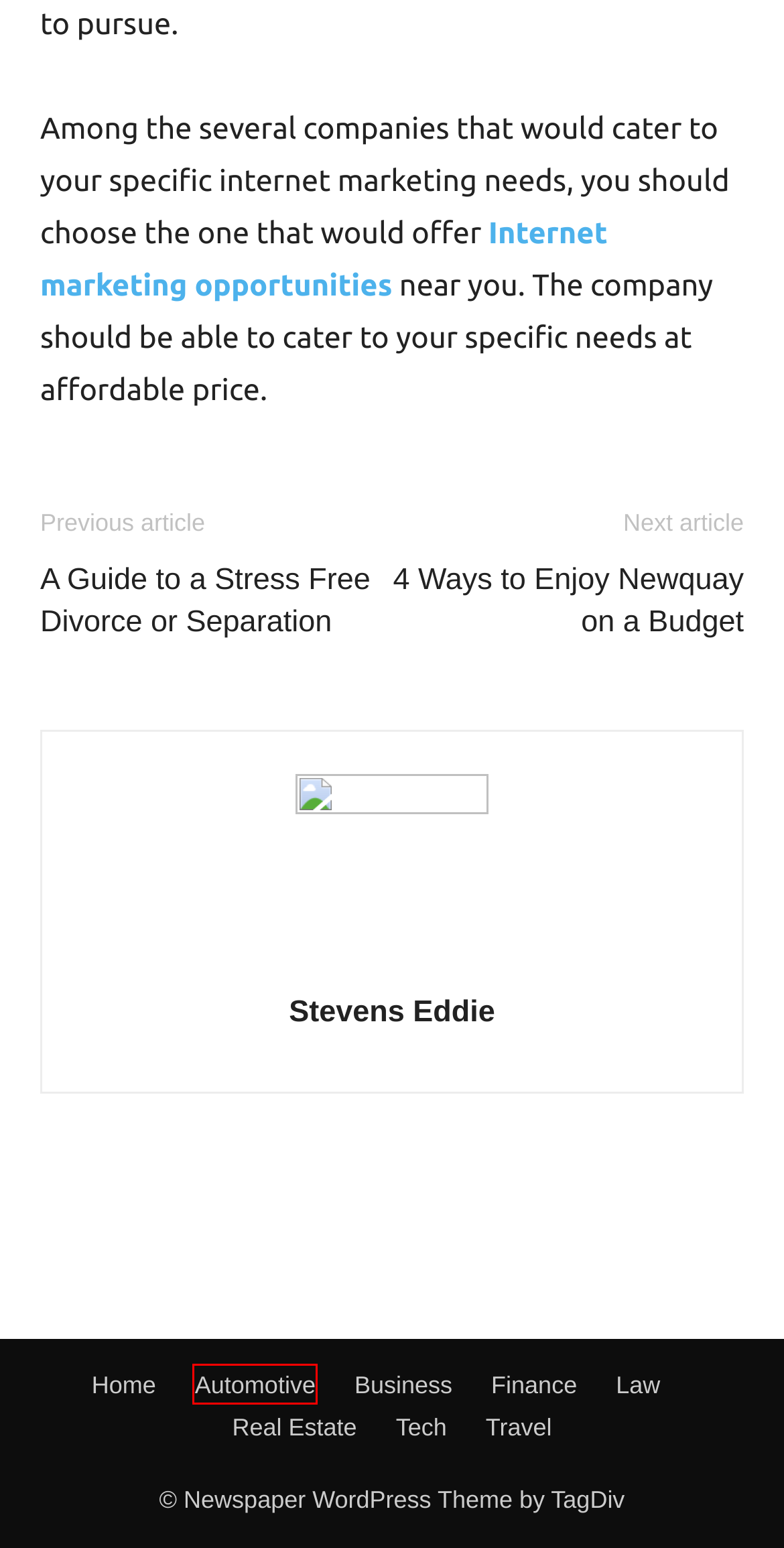You have a screenshot showing a webpage with a red bounding box highlighting an element. Choose the webpage description that best fits the new webpage after clicking the highlighted element. The descriptions are:
A. How to Conduct Internet Marketing in Singapore - MediaOne
B. Real Estate | Articles - You can read about whatever you want.
C. Finance | Articles - You can read about whatever you want.
D. Tech | Articles - You can read about whatever you want.
E. Travel | Articles - You can read about whatever you want.
F. Automotive | Articles - You can read about whatever you want.
G. 4 Ways to Enjoy Newquay on a Budget | Articles - You can read about whatever you want.
H. A Guide to a Stress Free Divorce or Separation | Articles - You can read about whatever you want.

F